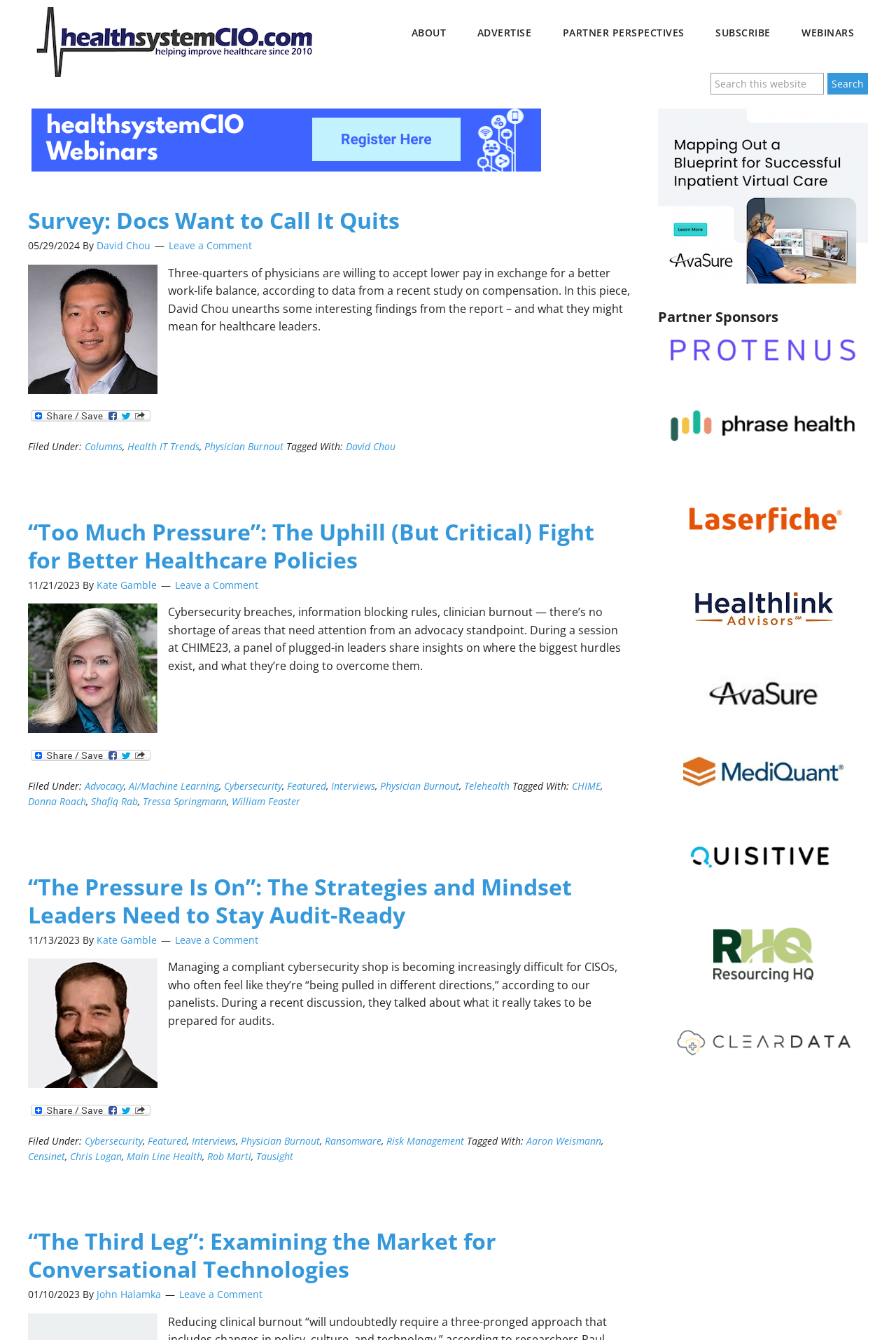What is the category of the article 'Survey: Docs Want to Call It Quits'?
Answer the question with a detailed explanation, including all necessary information.

I found the article 'Survey: Docs Want to Call It Quits' and checked its footer section, where it says 'Filed Under:' followed by 'Columns', 'Health IT Trends', and 'Physician Burnout'. Therefore, the category of this article is 'Physician Burnout'.